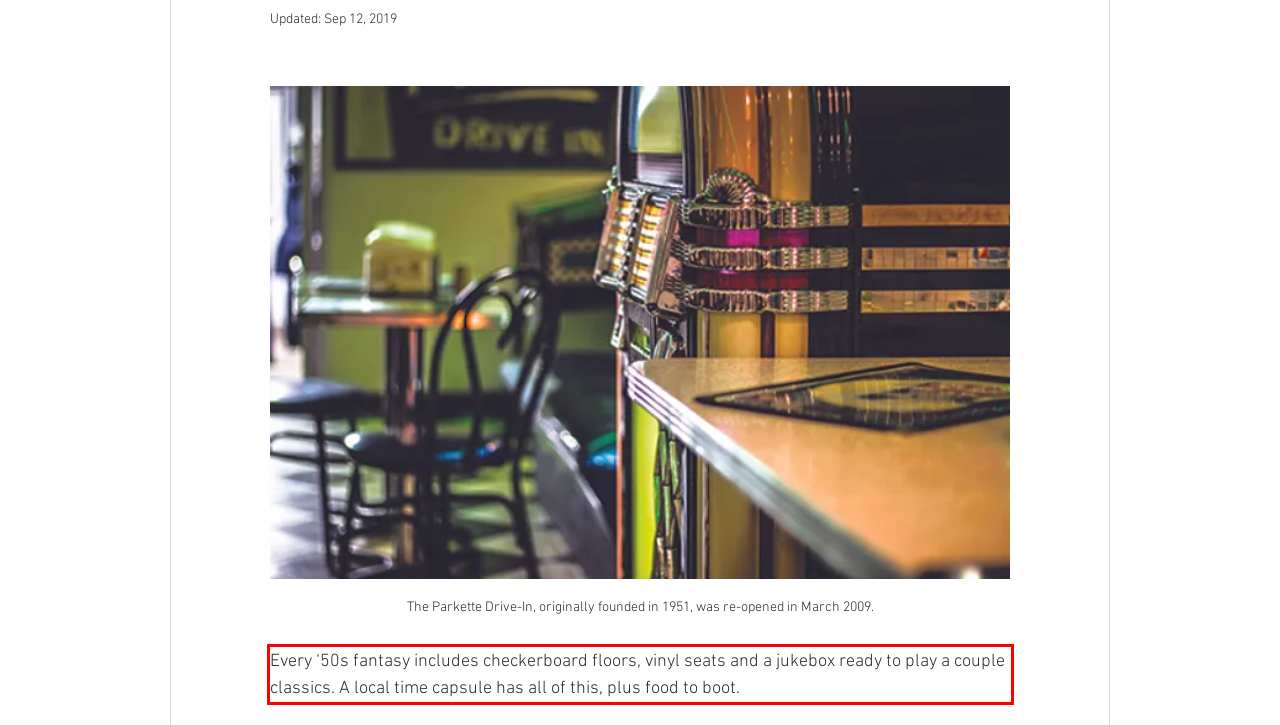Within the provided webpage screenshot, find the red rectangle bounding box and perform OCR to obtain the text content.

Every ‘50s fantasy includes checkerboard floors, vinyl seats and a jukebox ready to play a couple classics. A local time capsule has all of this, plus food to boot.